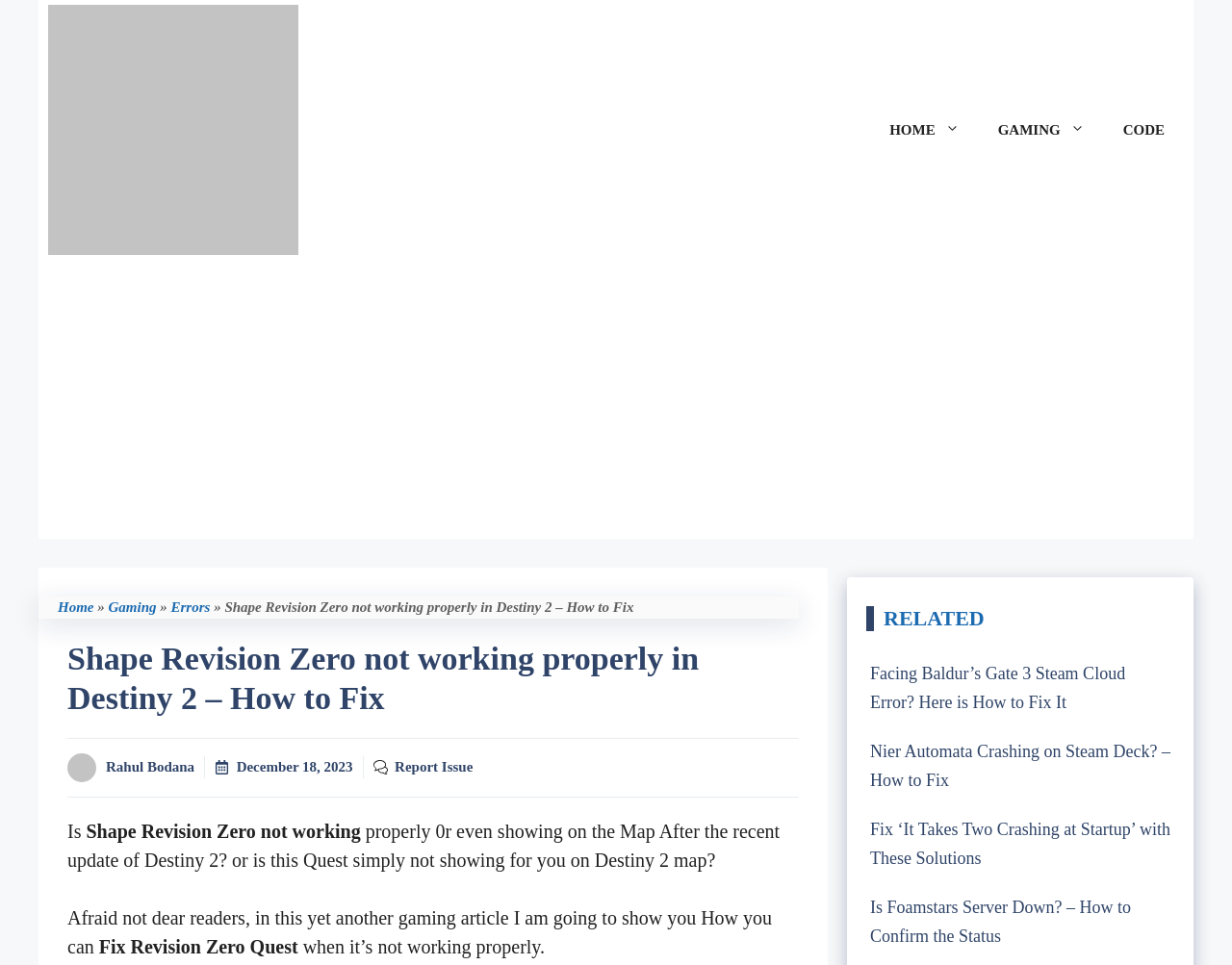Identify and extract the main heading from the webpage.

Shape Revision Zero not working properly in Destiny 2 – How to Fix